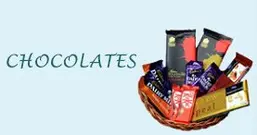Give a thorough and detailed caption for the image.

The image features an elegantly arranged basket of assorted chocolates, showcasing a variety of brands and types. The backdrop is a soft, light blue that enhances the vibrant colors of the chocolate wrappers, including iconic brands like KitKat and Dairy Milk. The text "CHOCOLATES" is artistically displayed next to the basket, highlighting this sweet treat as an ideal gift option. This image is part of a promotional section for "Send Mother's Day Chocolates to Indore," emphasizing the delightful selection of chocolates available for gifting on Mother's Day. Whether it's to spoil a mother figure or to celebrate the occasion, these chocolates present a delicious way to convey love and appreciation.